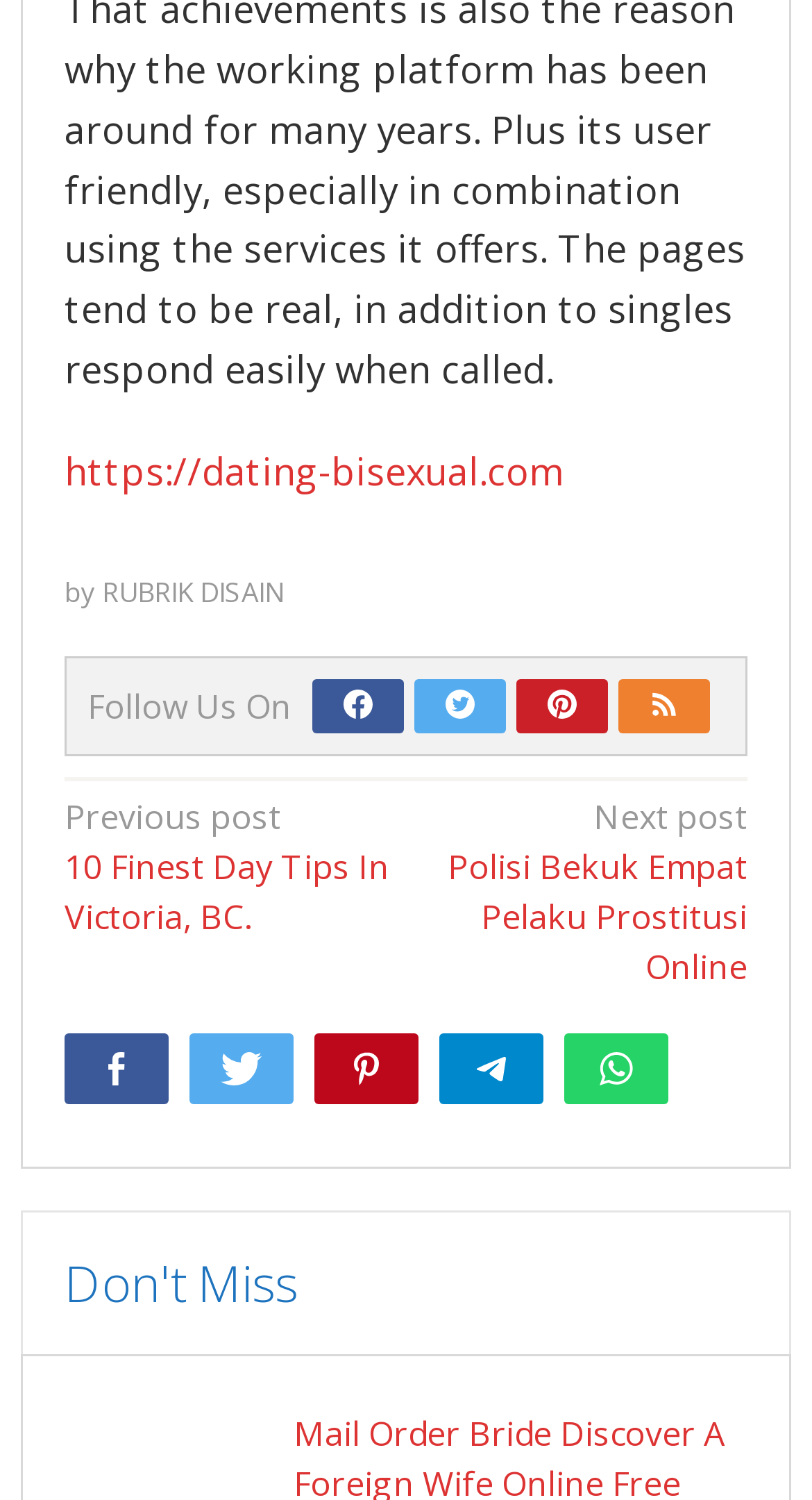Locate the bounding box coordinates of the item that should be clicked to fulfill the instruction: "Visit the homepage of dating-bisexual.com".

[0.079, 0.297, 0.695, 0.33]